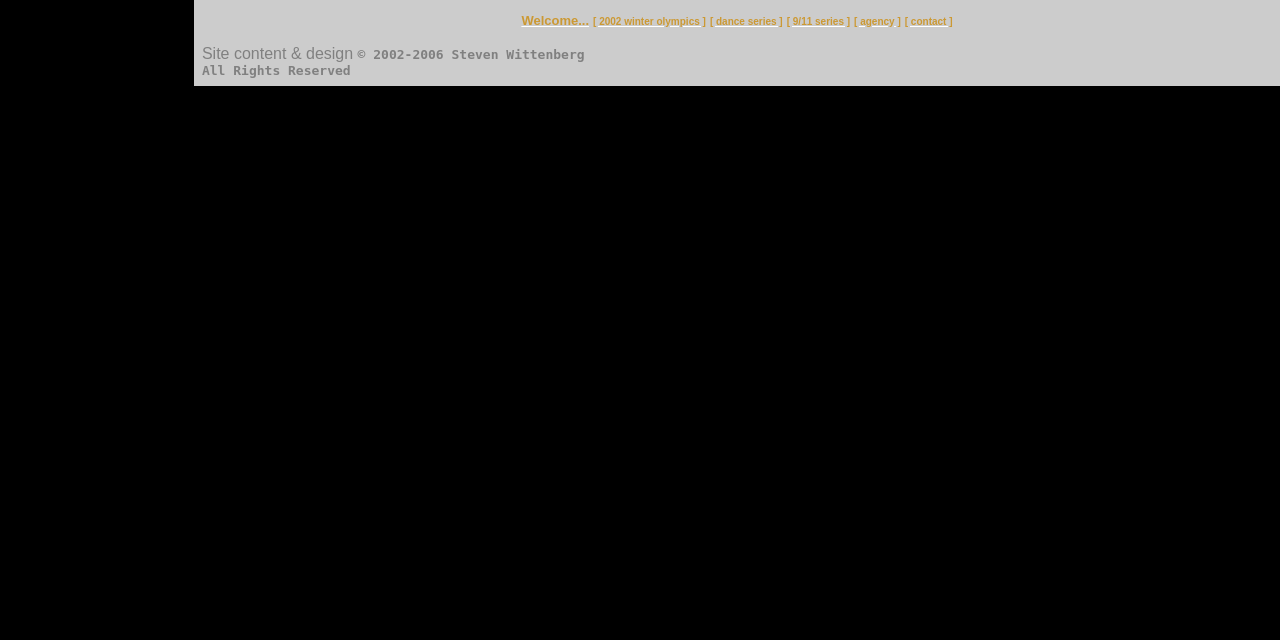Identify the bounding box coordinates for the UI element described as follows: "[ 9/11 series ]". Ensure the coordinates are four float numbers between 0 and 1, formatted as [left, top, right, bottom].

[0.615, 0.017, 0.664, 0.043]